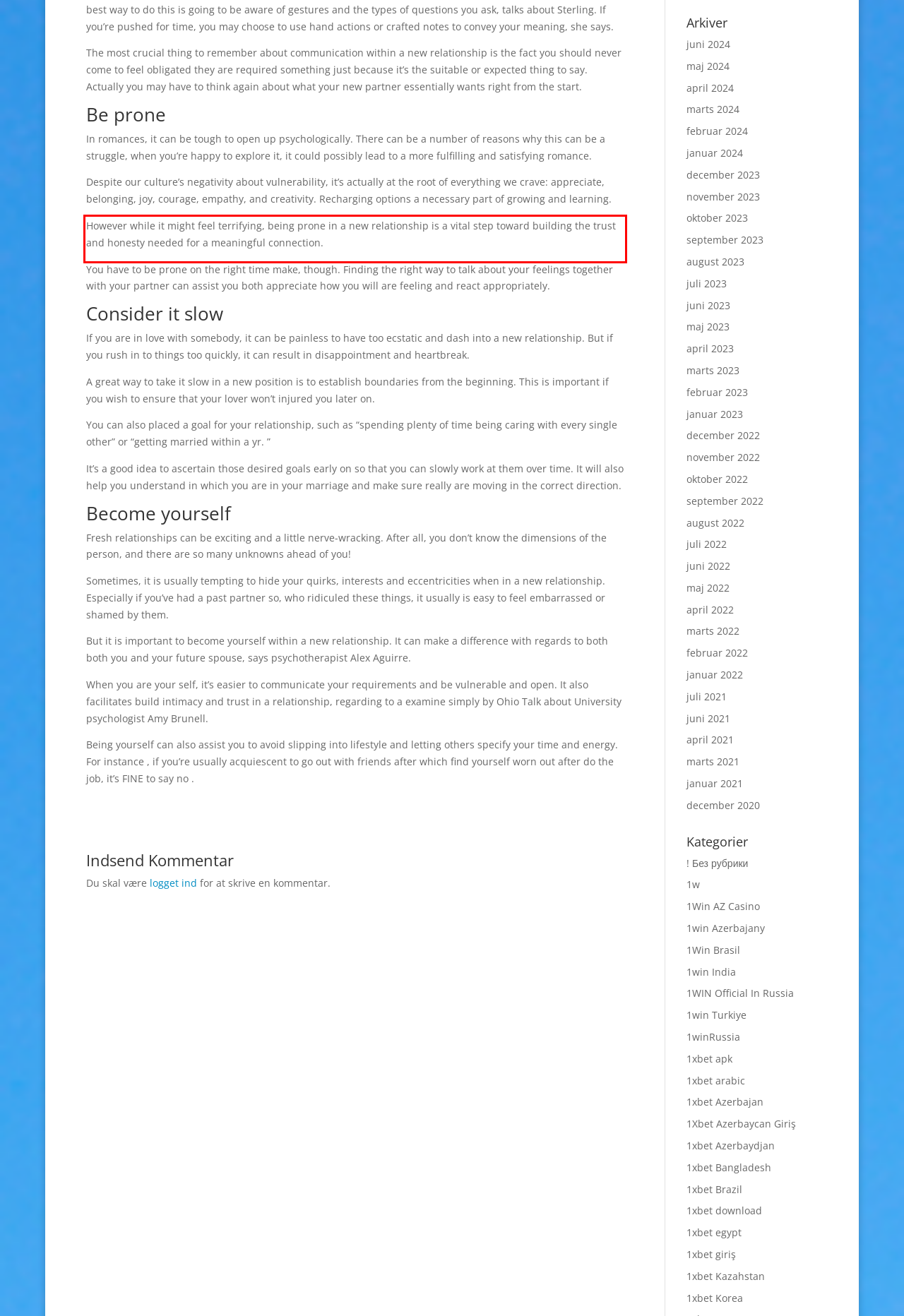Given a screenshot of a webpage with a red bounding box, extract the text content from the UI element inside the red bounding box.

However while it might feel terrifying, being prone in a new relationship is a vital step toward building the trust and honesty needed for a meaningful connection.